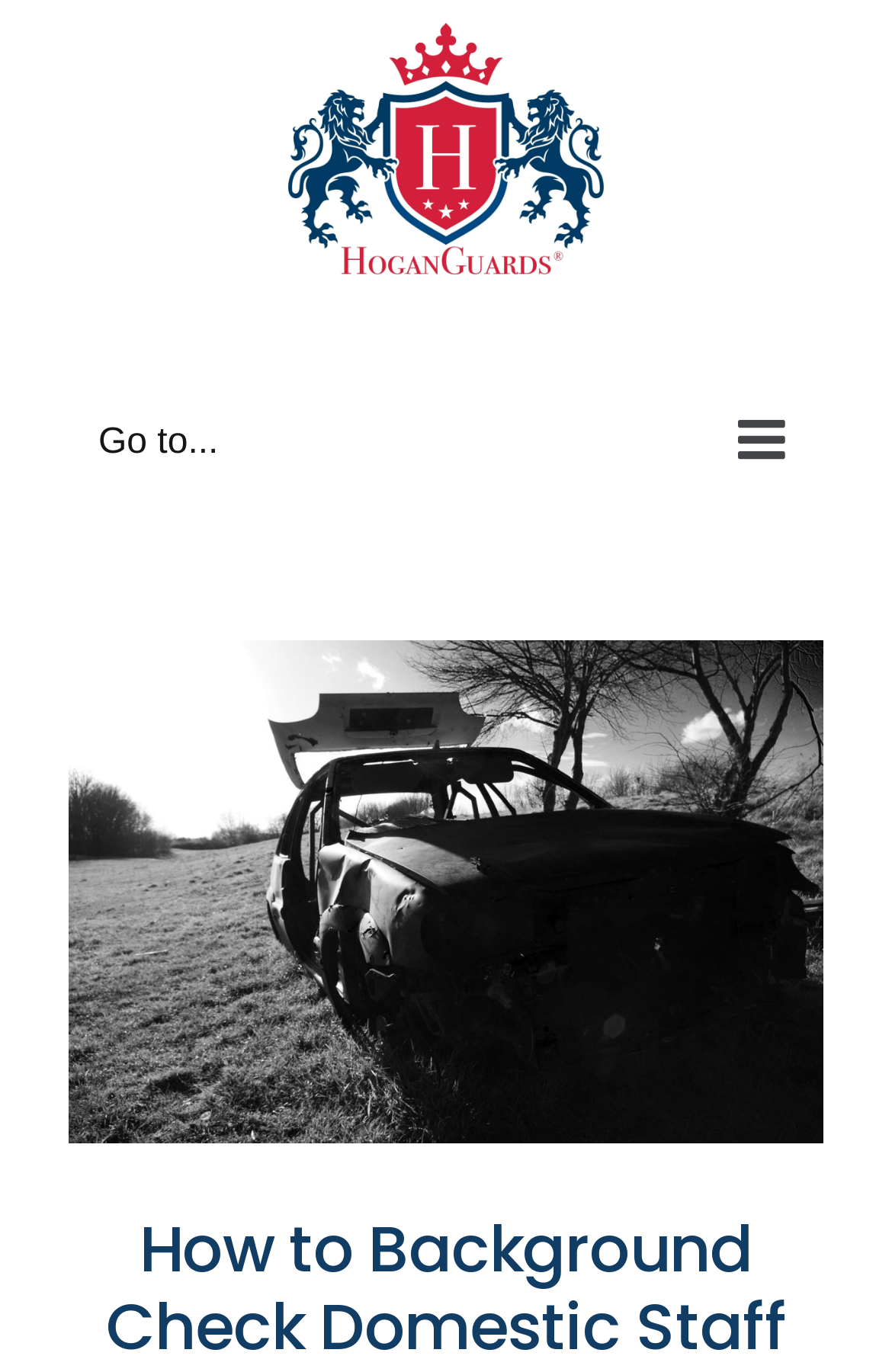Locate the bounding box coordinates for the element described below: "View Larger Image". The coordinates must be four float values between 0 and 1, formatted as [left, top, right, bottom].

[0.077, 0.467, 0.923, 0.833]